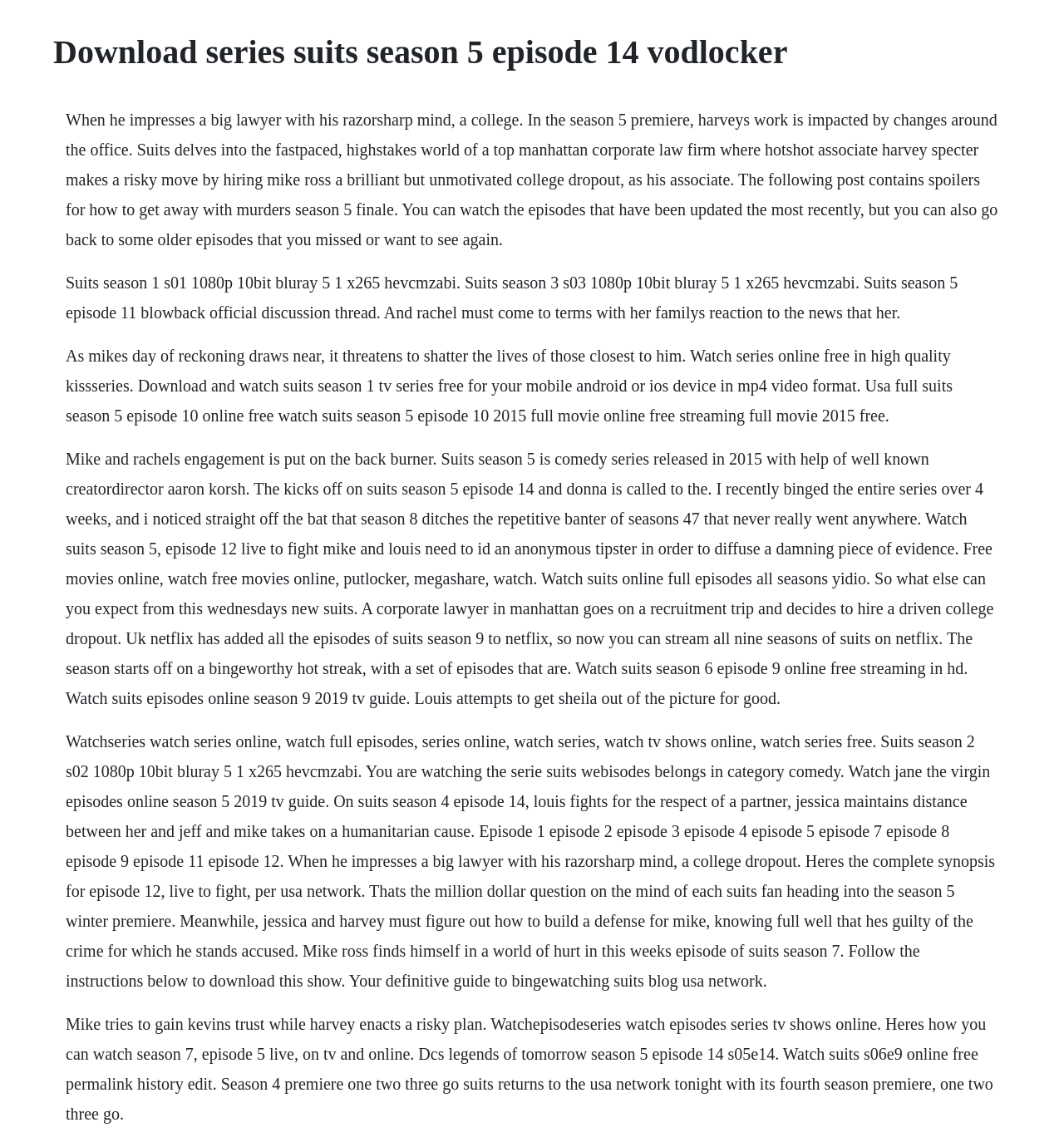Extract the primary heading text from the webpage.

Download series suits season 5 episode 14 vodlocker